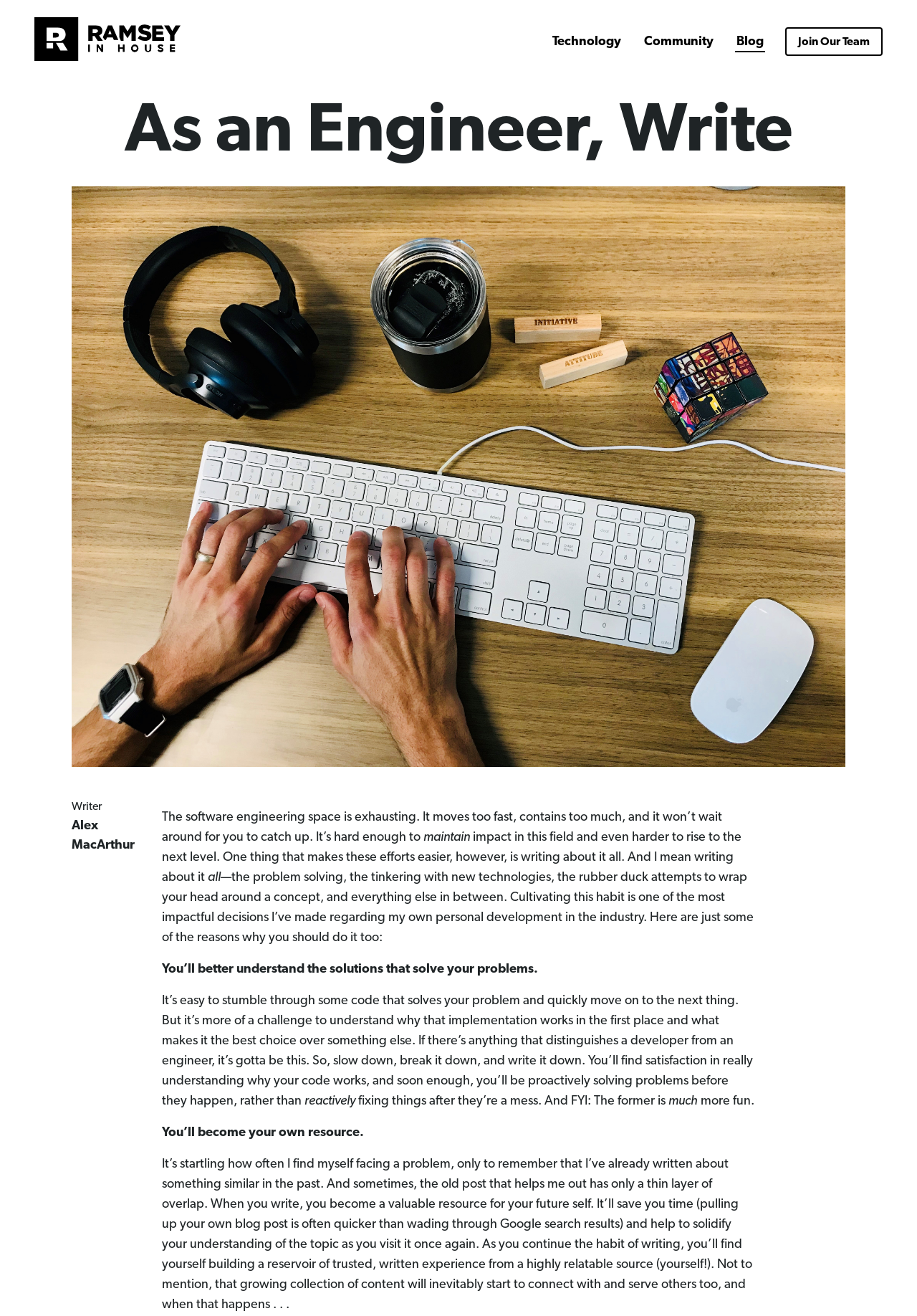How many links are in the top navigation bar?
Using the visual information from the image, give a one-word or short-phrase answer.

4